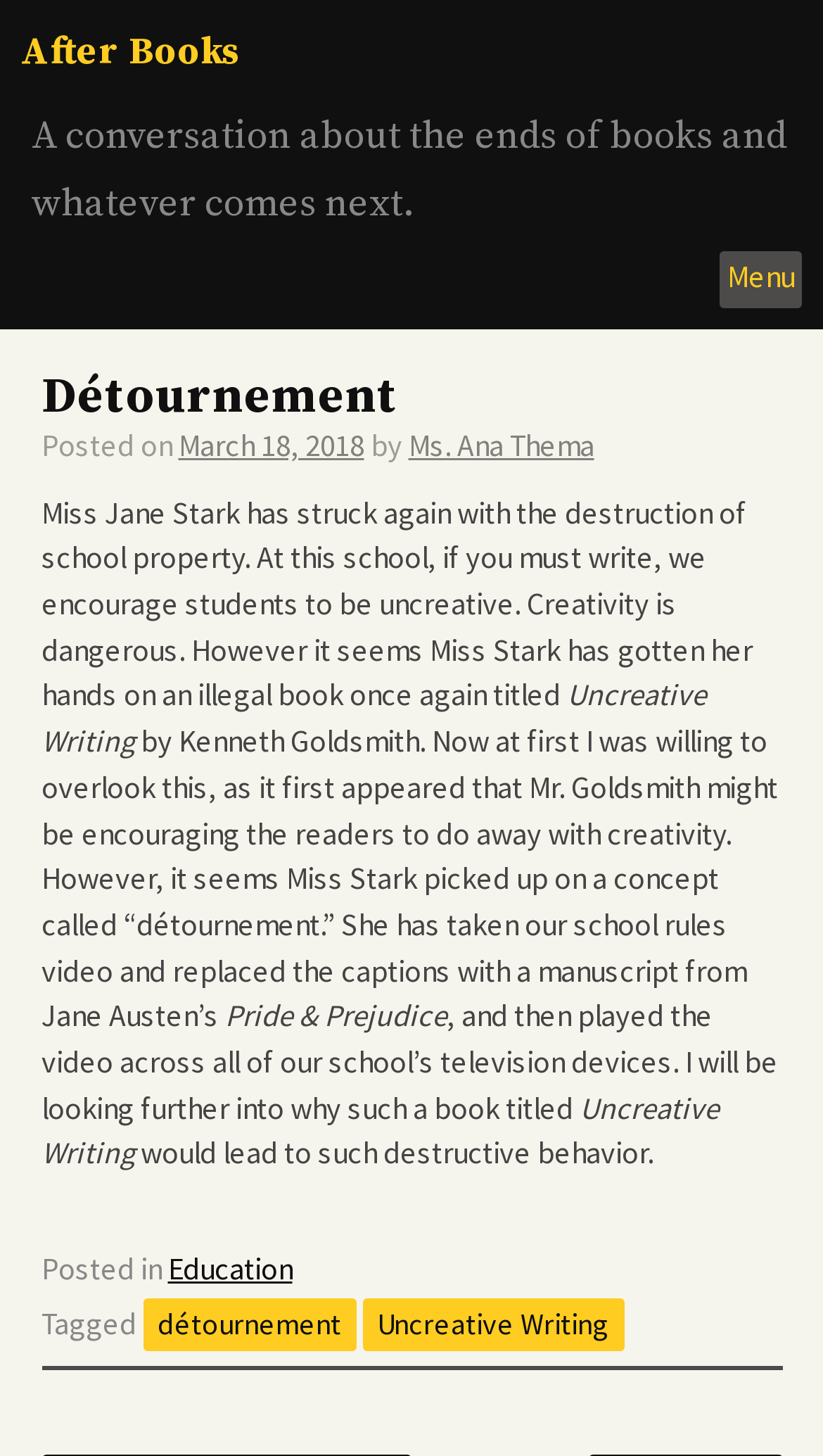Please provide a one-word or phrase answer to the question: 
What is the title of the article?

Détournement